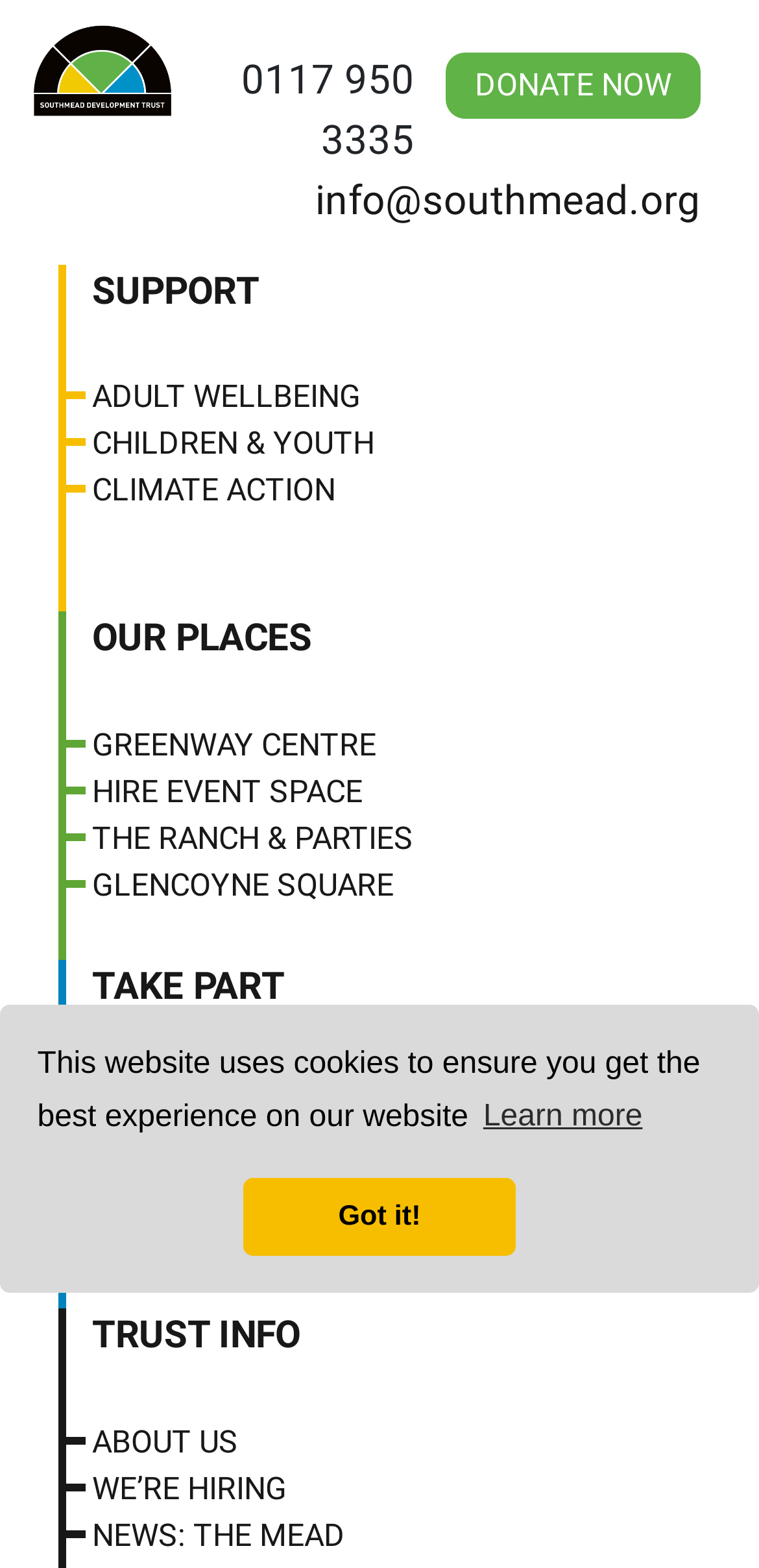How many links are there in the main navigation menu?
Carefully analyze the image and provide a detailed answer to the question.

I counted the number of links in the main navigation menu by looking at the links starting from 'SUPPORT' to 'NEWS: THE MEAD'. There are 13 links in total.